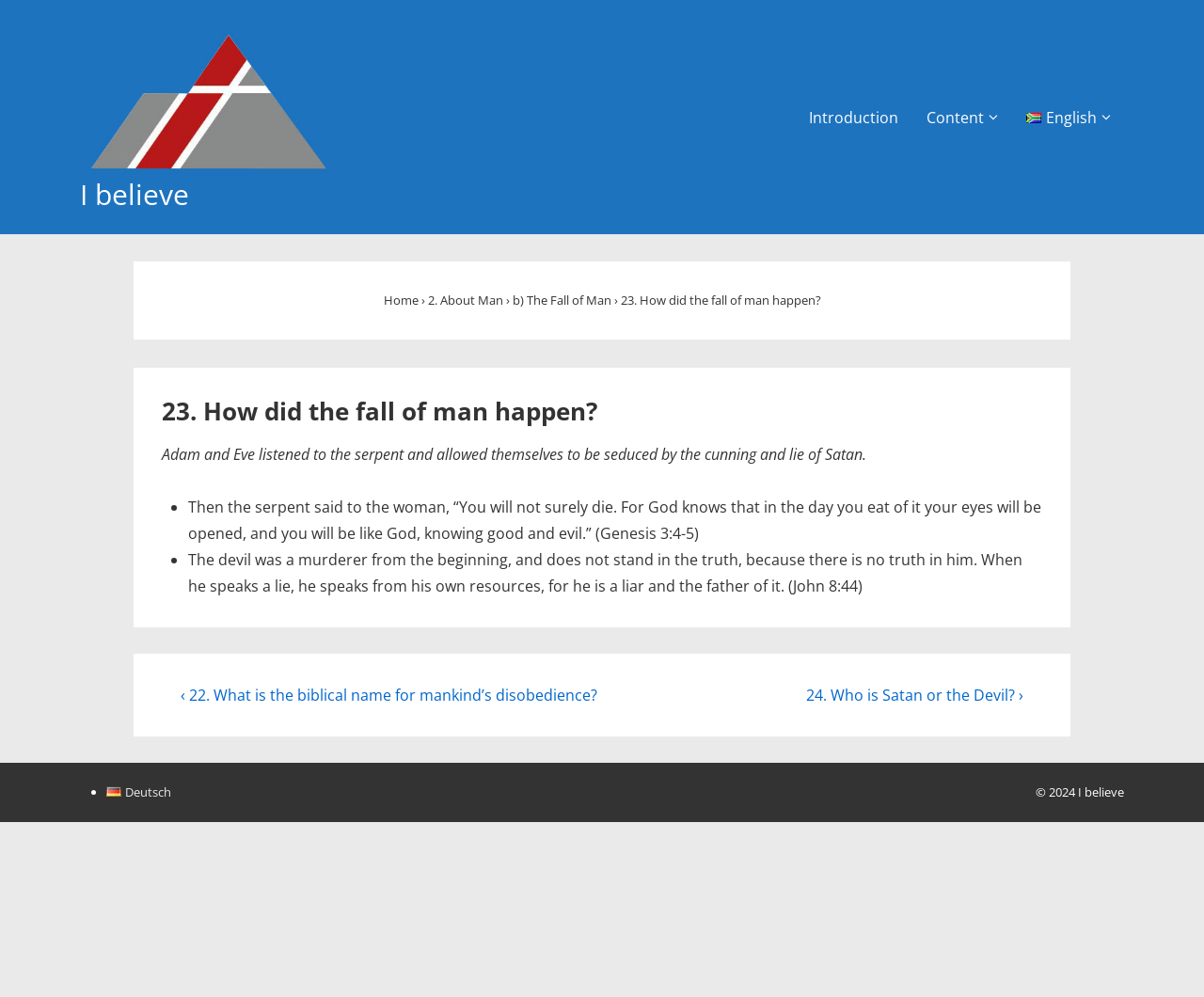Find the bounding box coordinates for the area that must be clicked to perform this action: "Click on the 'Previous Posting is ‹ 22. What is the biblical name for mankind’s disobedience?' link".

[0.15, 0.687, 0.496, 0.707]